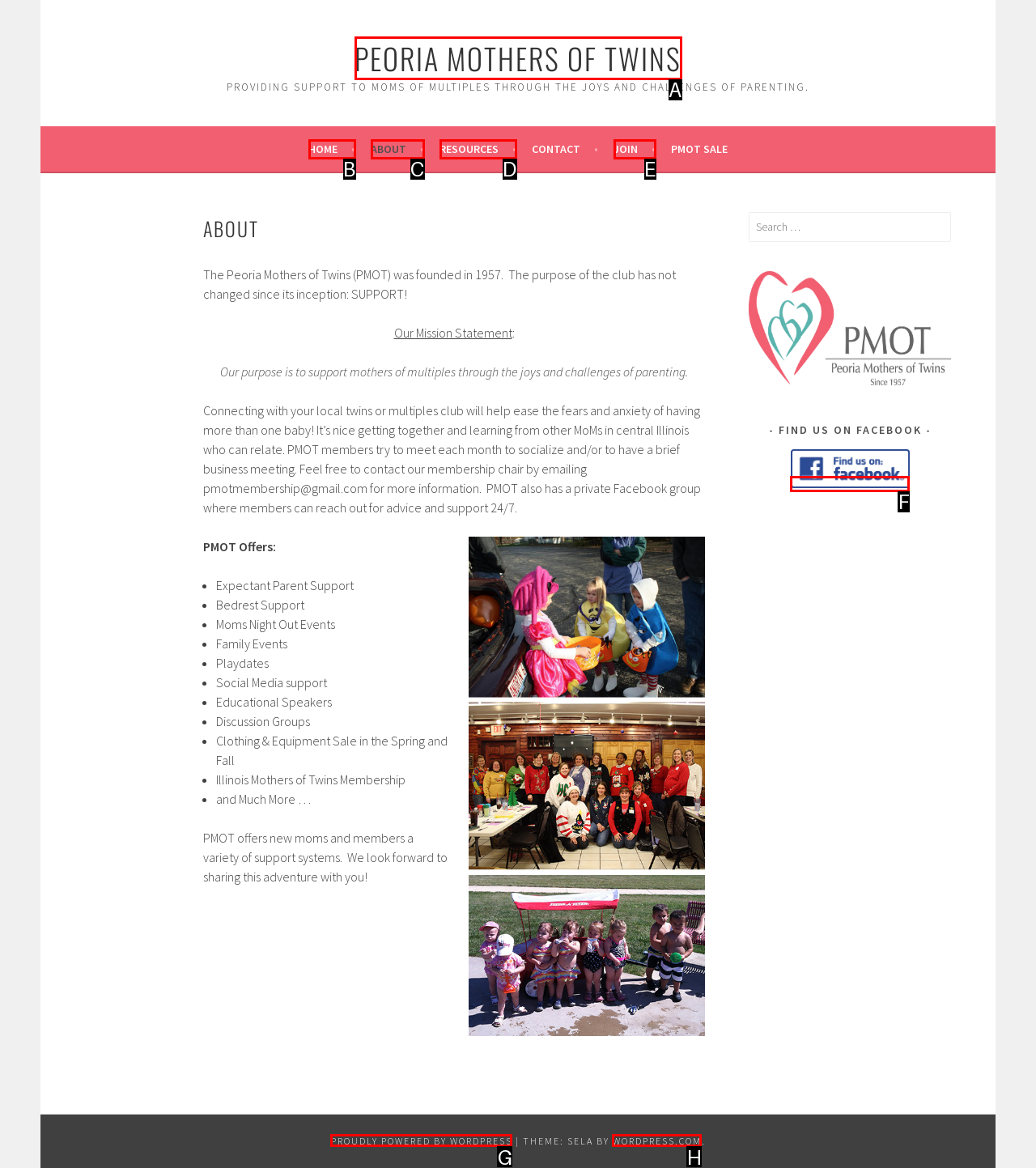Identify the correct UI element to click on to achieve the task: Read the case report of Gastric trichobezoar and Rapunzel syndrome. Provide the letter of the appropriate element directly from the available choices.

None